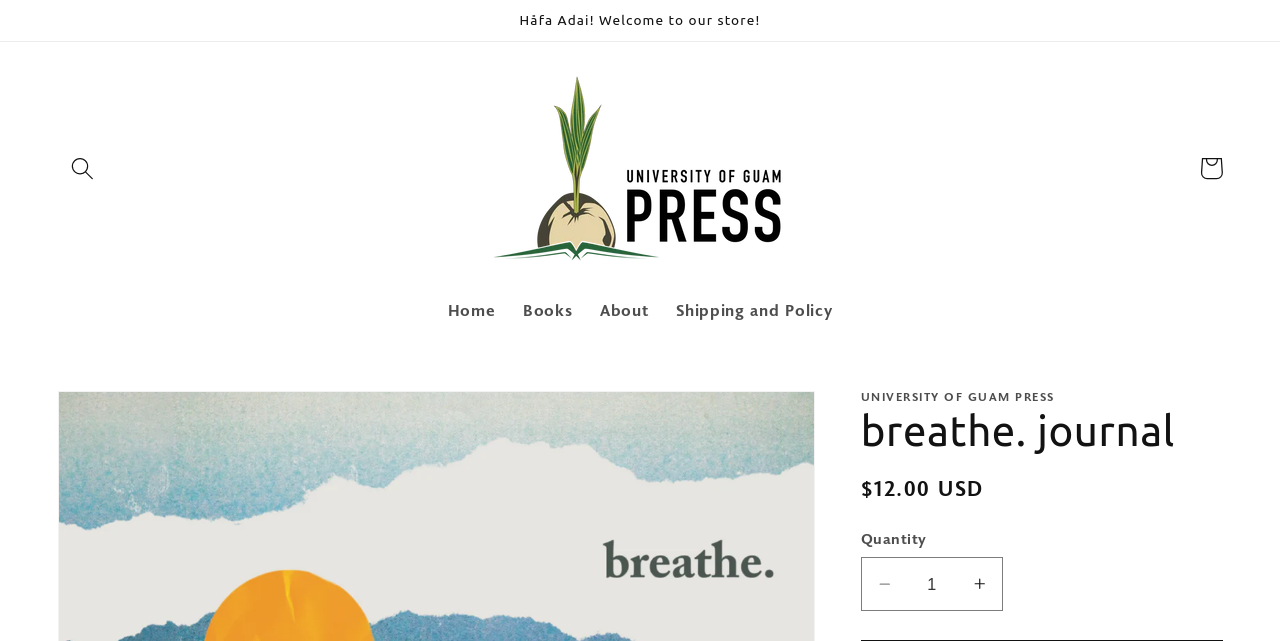How much does the journal cost?
Kindly answer the question with as much detail as you can.

I found the price of the journal by looking at the static text element that says 'Regular price' and the adjacent static text element that says '$12.00 USD'.